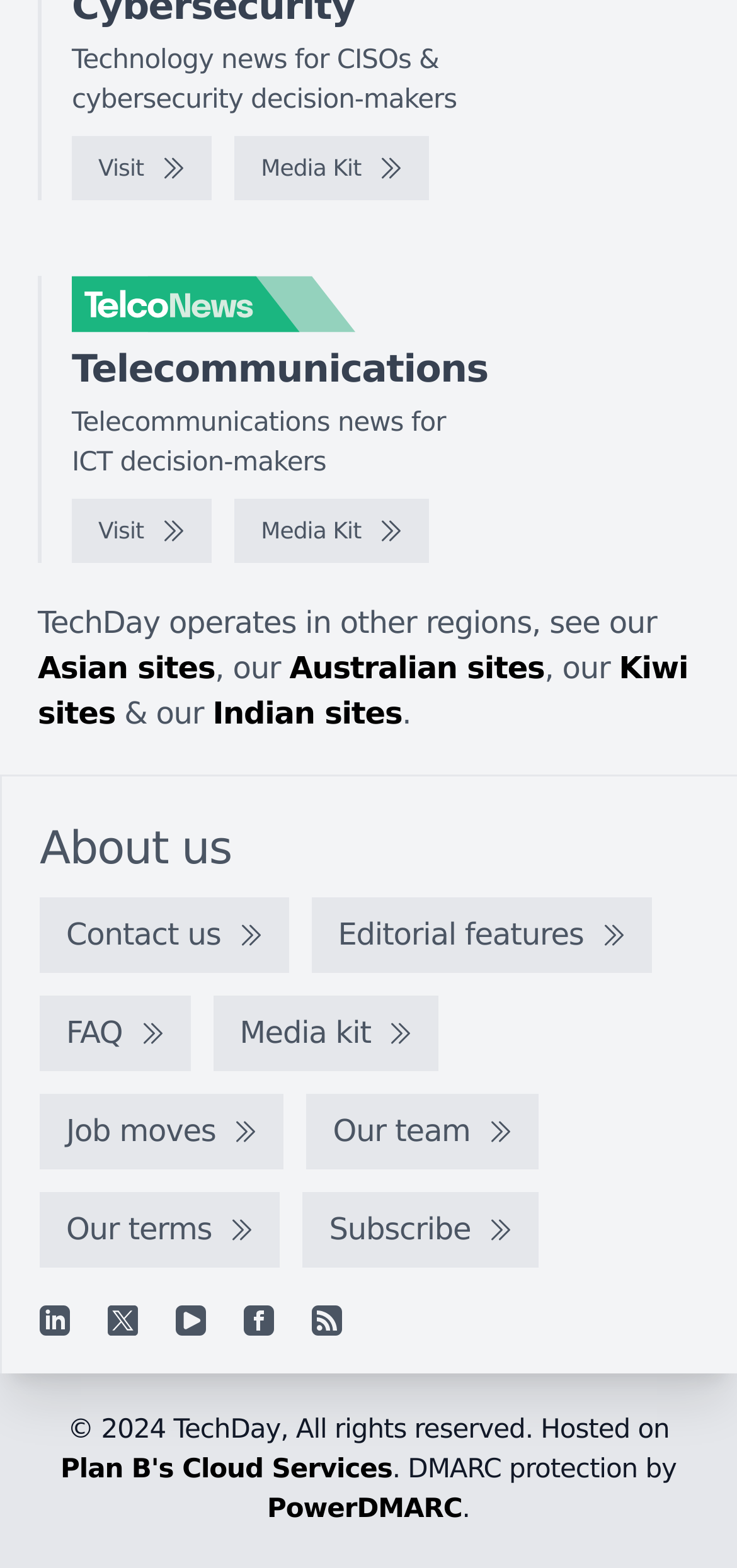Determine the bounding box coordinates for the area that should be clicked to carry out the following instruction: "Go to the Australian sites".

[0.393, 0.415, 0.739, 0.438]